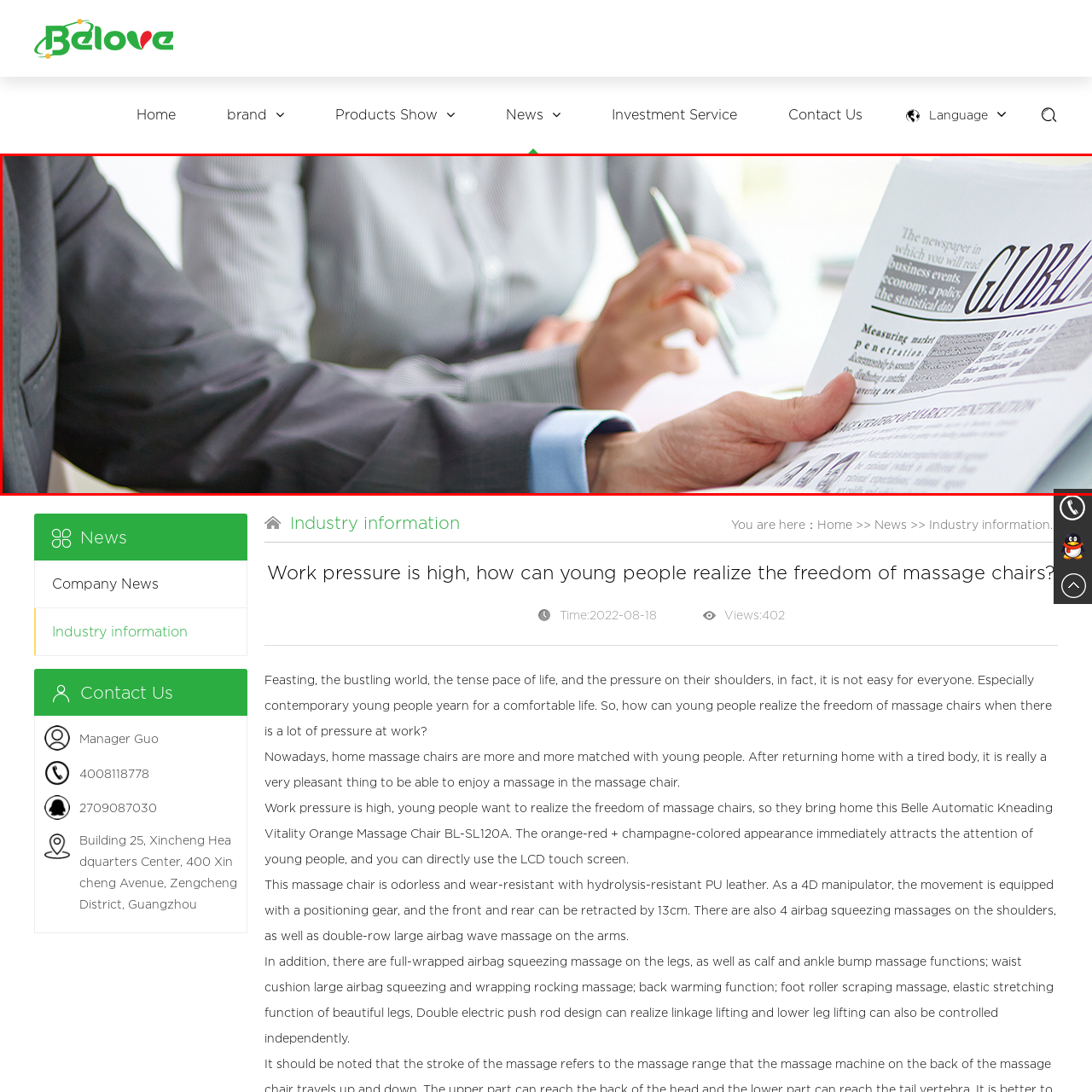View the element within the red boundary, What is the theme reflected in the atmosphere of the image? 
Deliver your response in one word or phrase.

Balancing work stress with personal well-being